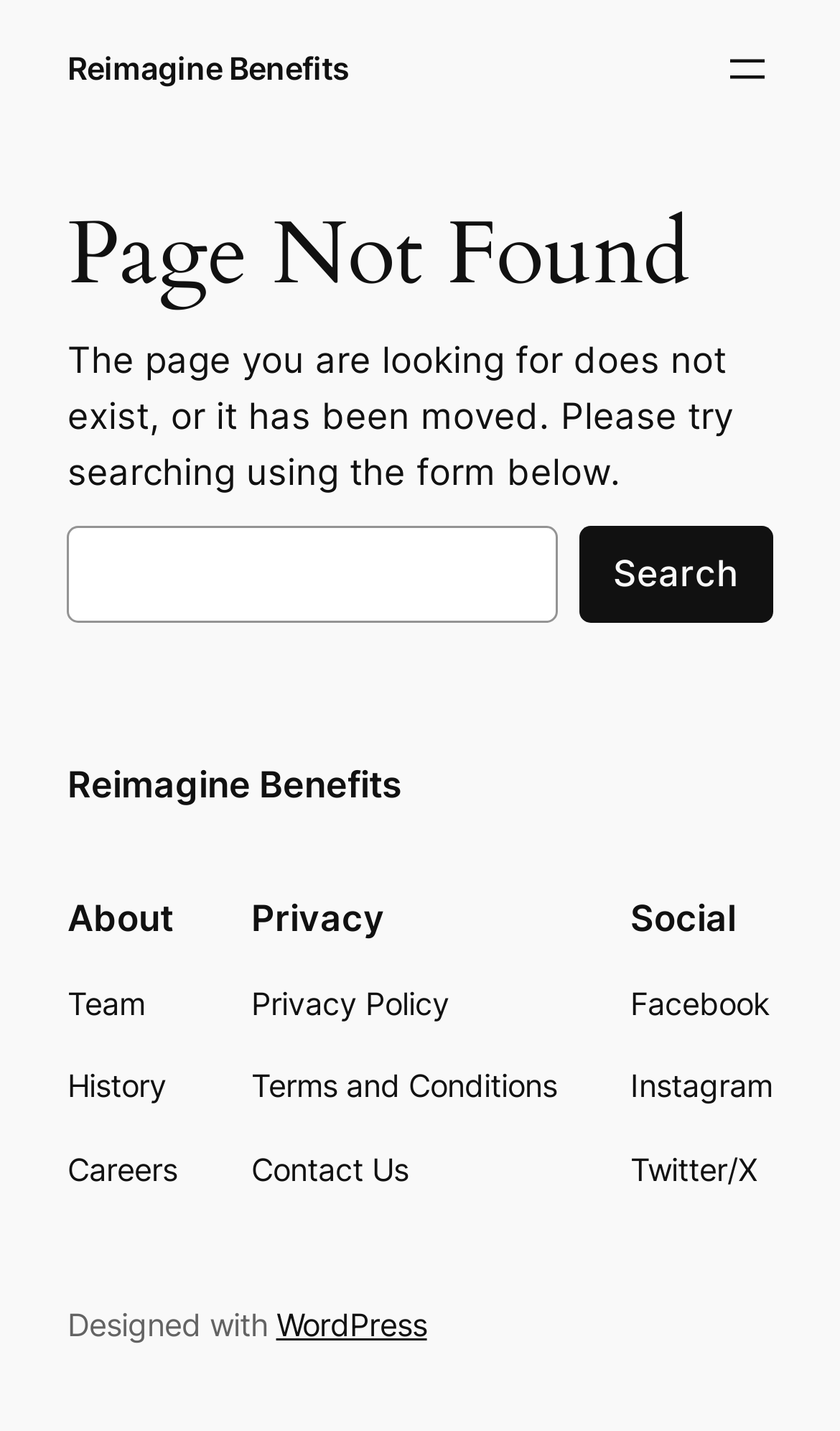Kindly determine the bounding box coordinates of the area that needs to be clicked to fulfill this instruction: "Enroll in MANformation University".

None